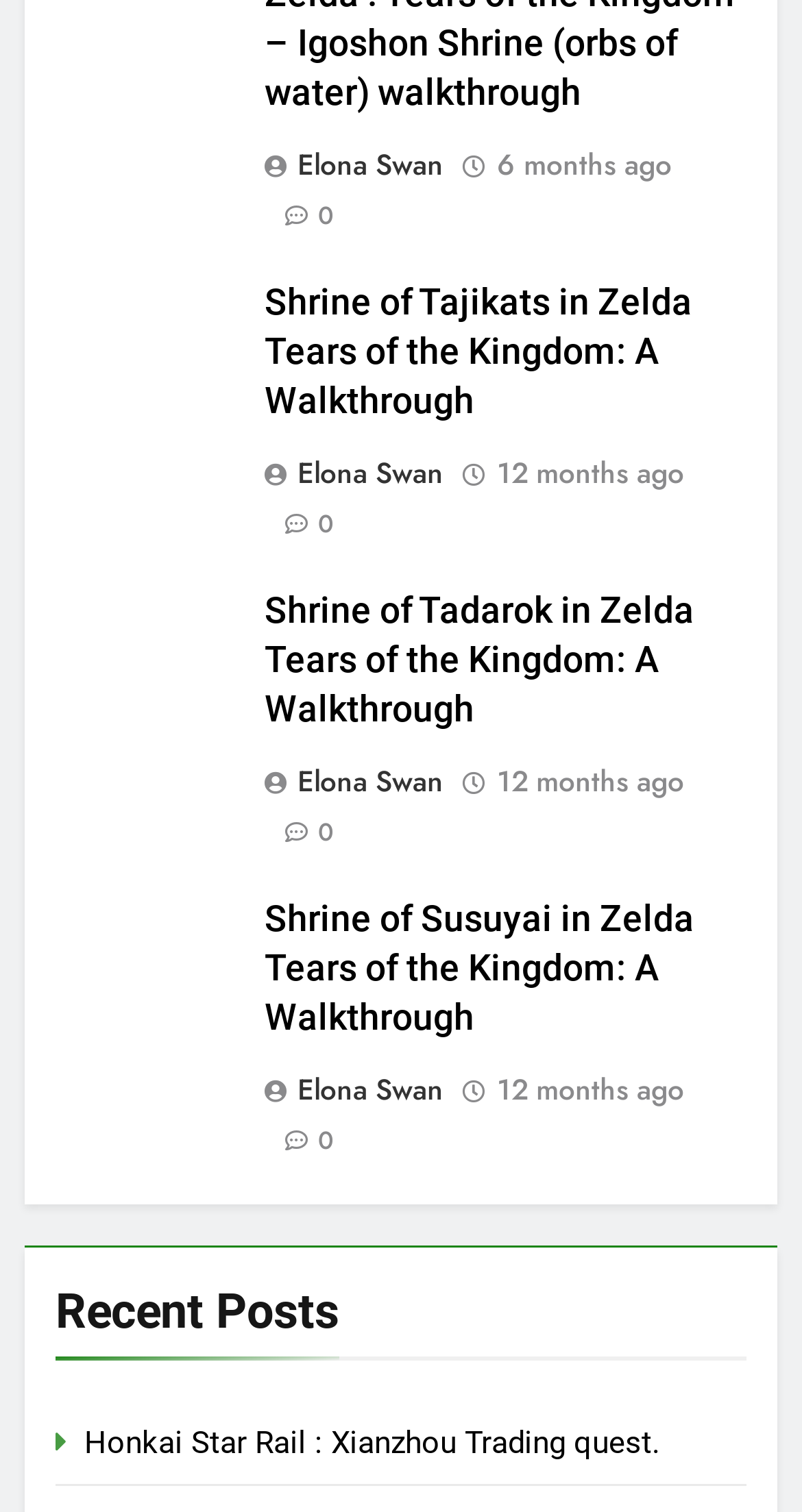Respond with a single word or phrase to the following question: How old is the second walkthrough?

12 months